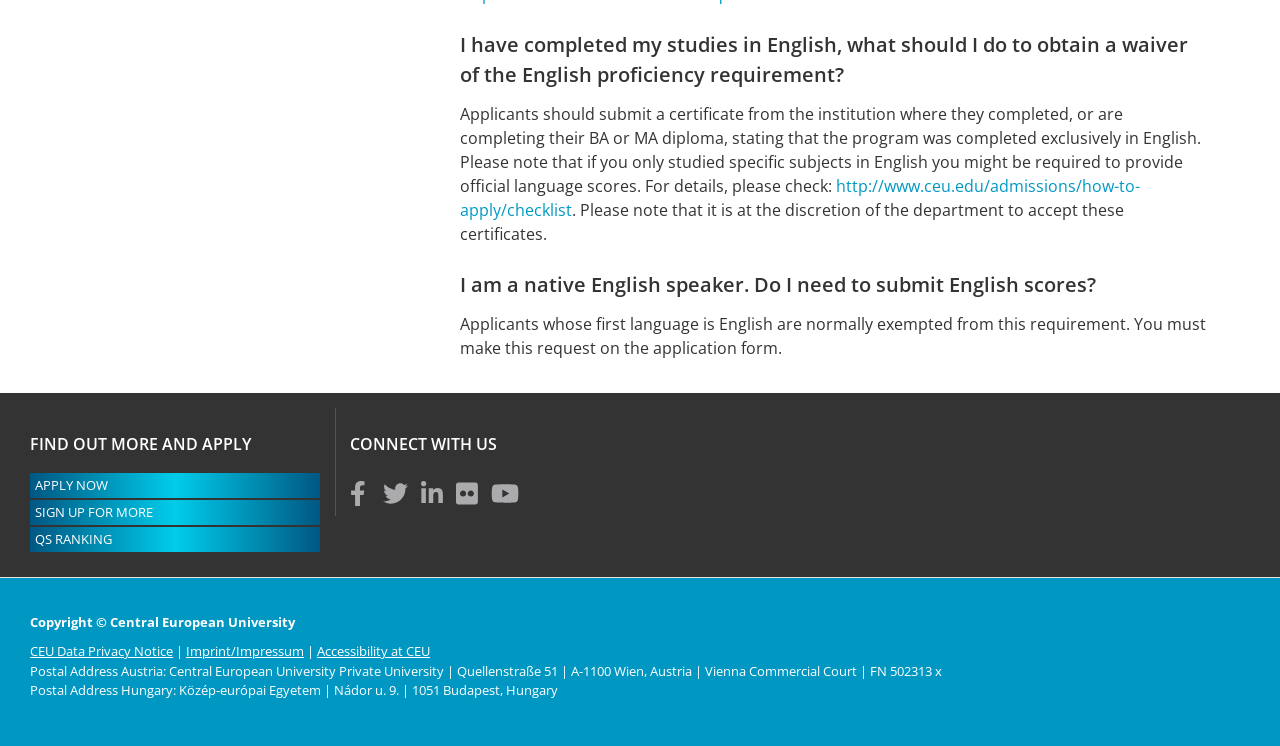Determine the bounding box coordinates for the region that must be clicked to execute the following instruction: "Follow CEU on Facebook".

[0.262, 0.631, 0.285, 0.692]